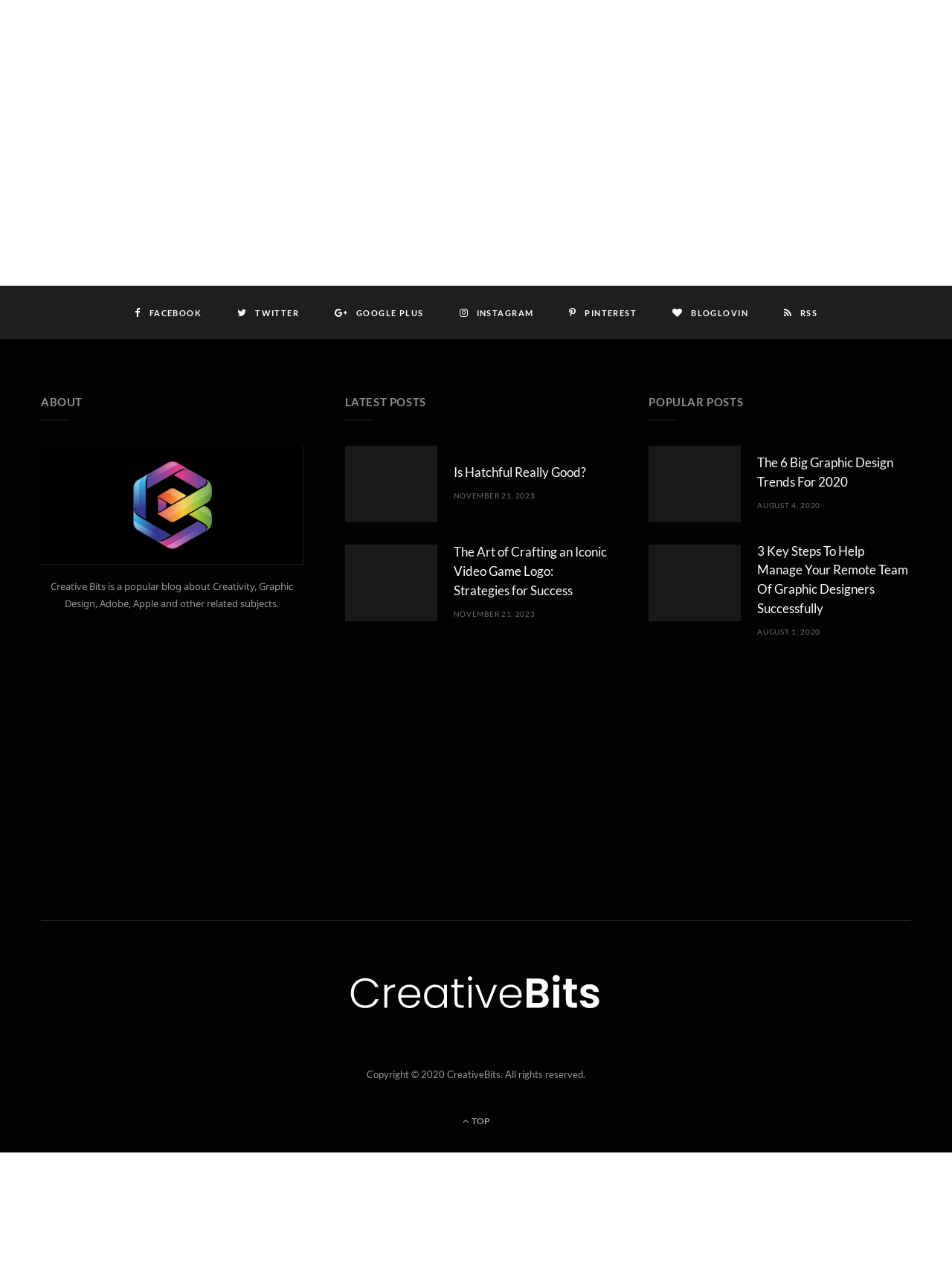Determine the bounding box coordinates of the clickable element to achieve the following action: 'View the latest post 'Is Hatchful Really Good?''. Provide the coordinates as four float values between 0 and 1, formatted as [left, top, right, bottom].

[0.362, 0.35, 0.459, 0.41]